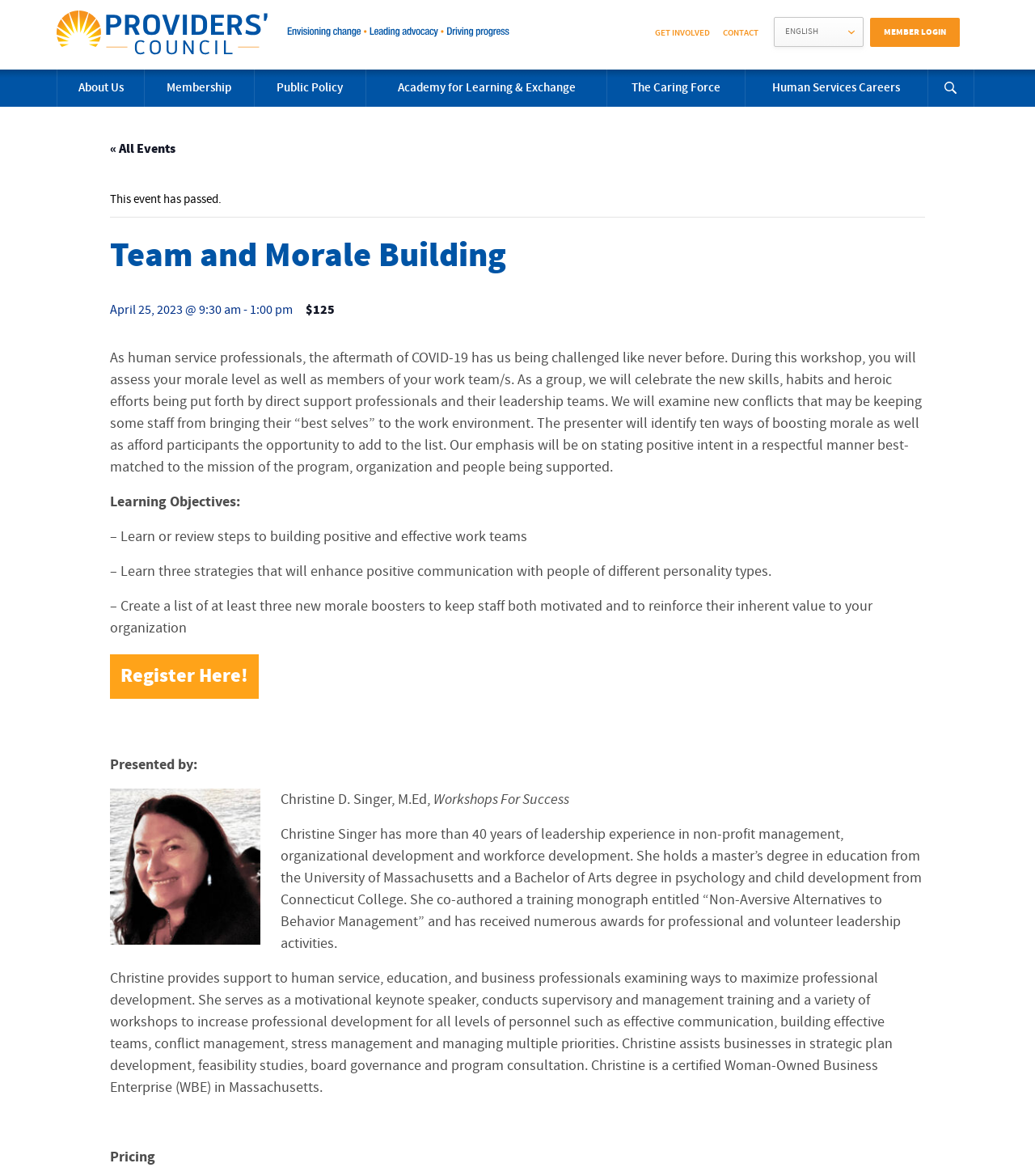Identify the bounding box coordinates for the element that needs to be clicked to fulfill this instruction: "Register for the 'Team and Morale Building' event". Provide the coordinates in the format of four float numbers between 0 and 1: [left, top, right, bottom].

[0.106, 0.556, 0.25, 0.594]